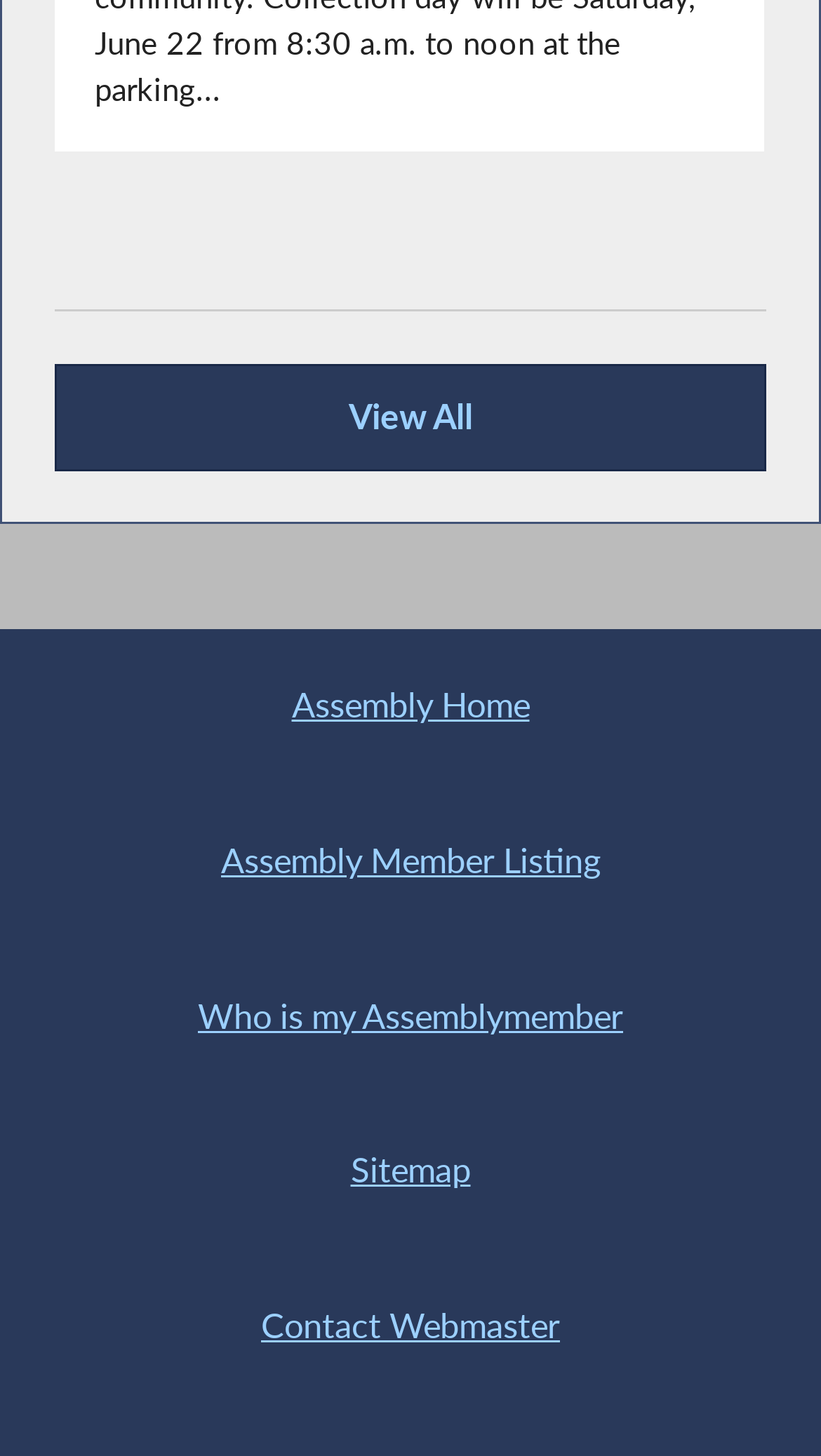What is the last link in the footer menu? Based on the image, give a response in one word or a short phrase.

Contact Webmaster